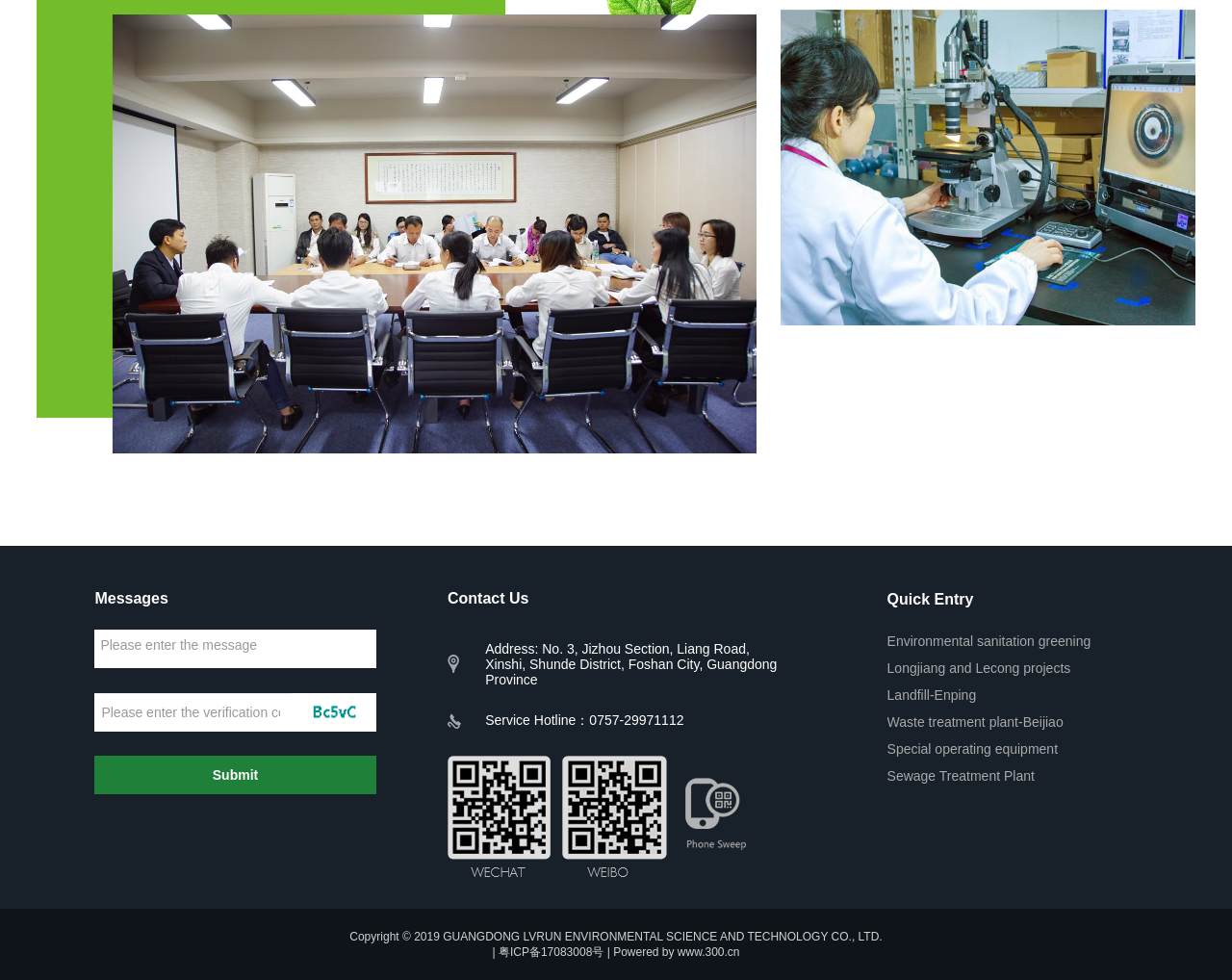What is the purpose of the textbox at the top of the page?
Please give a well-detailed answer to the question.

The purpose of the textbox at the top of the page is to 'Enter the message', as indicated by the placeholder text 'Please enter the message'.